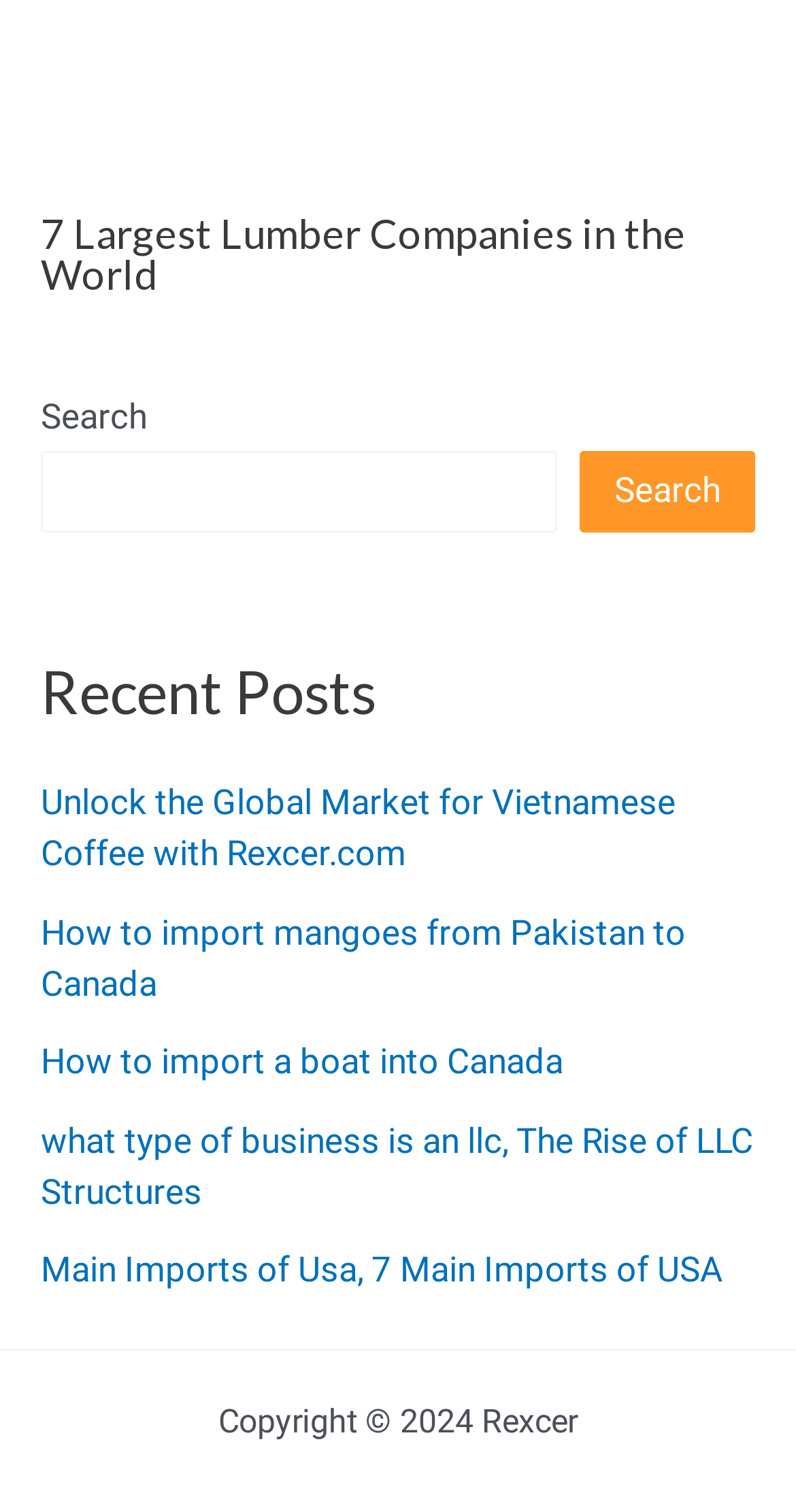Please locate the bounding box coordinates of the element that should be clicked to achieve the given instruction: "Click on the link about LLC structures".

[0.051, 0.741, 0.946, 0.802]